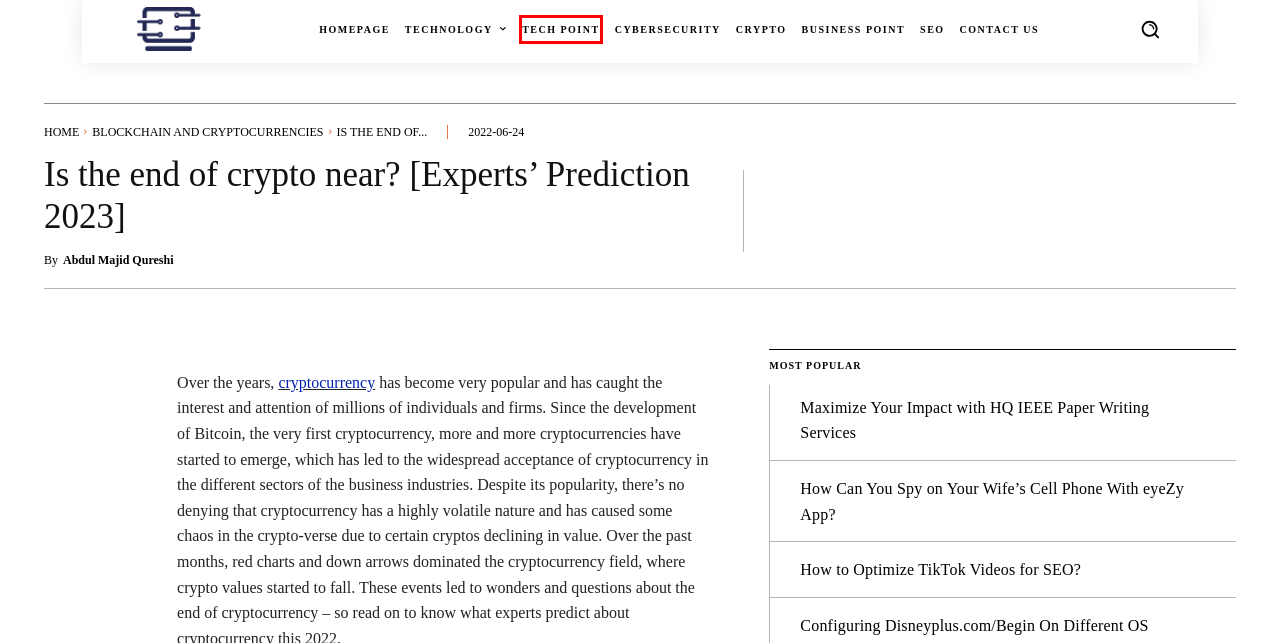You have a screenshot of a webpage with a red rectangle bounding box. Identify the best webpage description that corresponds to the new webpage after clicking the element within the red bounding box. Here are the candidates:
A. Tech Point - TechSAA
B. Homepage - TechSAA
C. How to Optimize TikTok Videos for SEO? - TechSAA
D. SEO - TechSAA
E. Technology - TechSAA
F. Contact Us - TechSAA
G. How Can You Spy on Your Wife’s Cell Phone With eyeZy App? - TechSAA
H. blockchain and cryptocurrencies - TechSAA

A